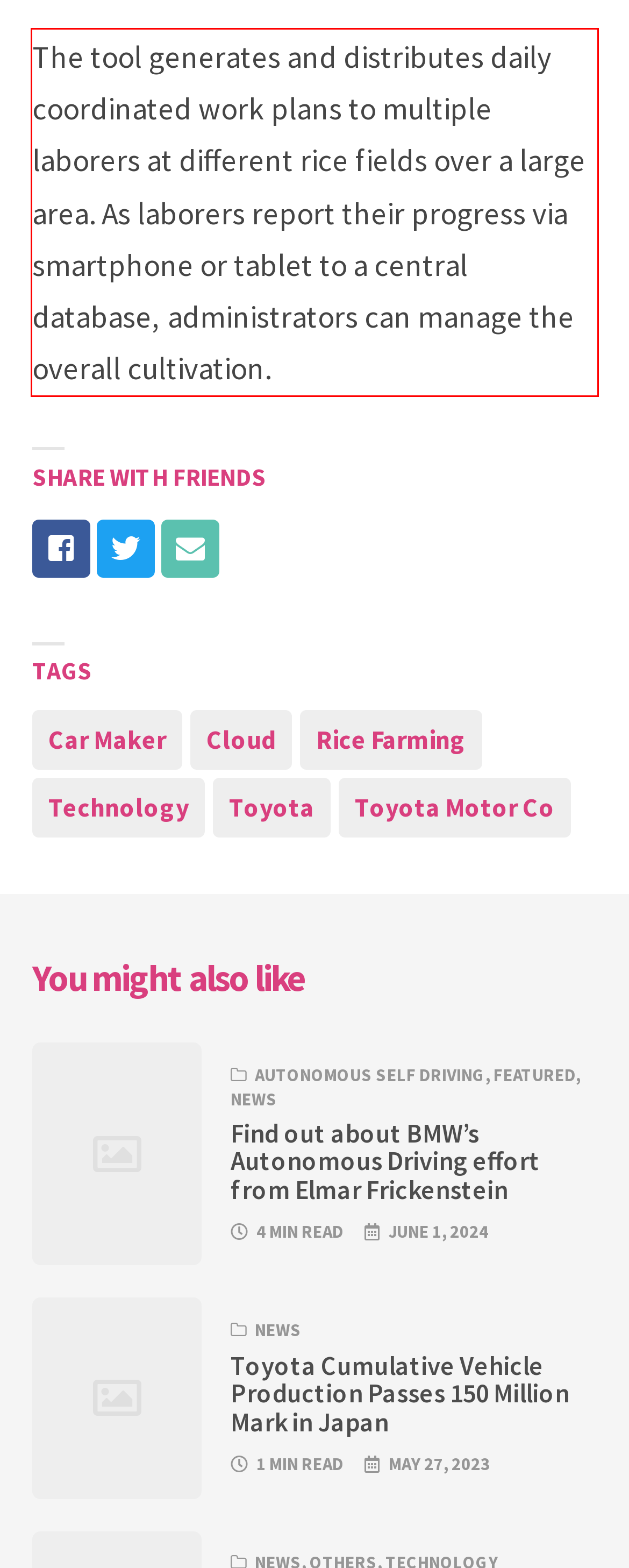You are provided with a screenshot of a webpage that includes a red bounding box. Extract and generate the text content found within the red bounding box.

The tool generates and distributes daily coordinated work plans to multiple laborers at different rice fields over a large area. As laborers report their progress via smartphone or tablet to a central database, administrators can manage the overall cultivation.